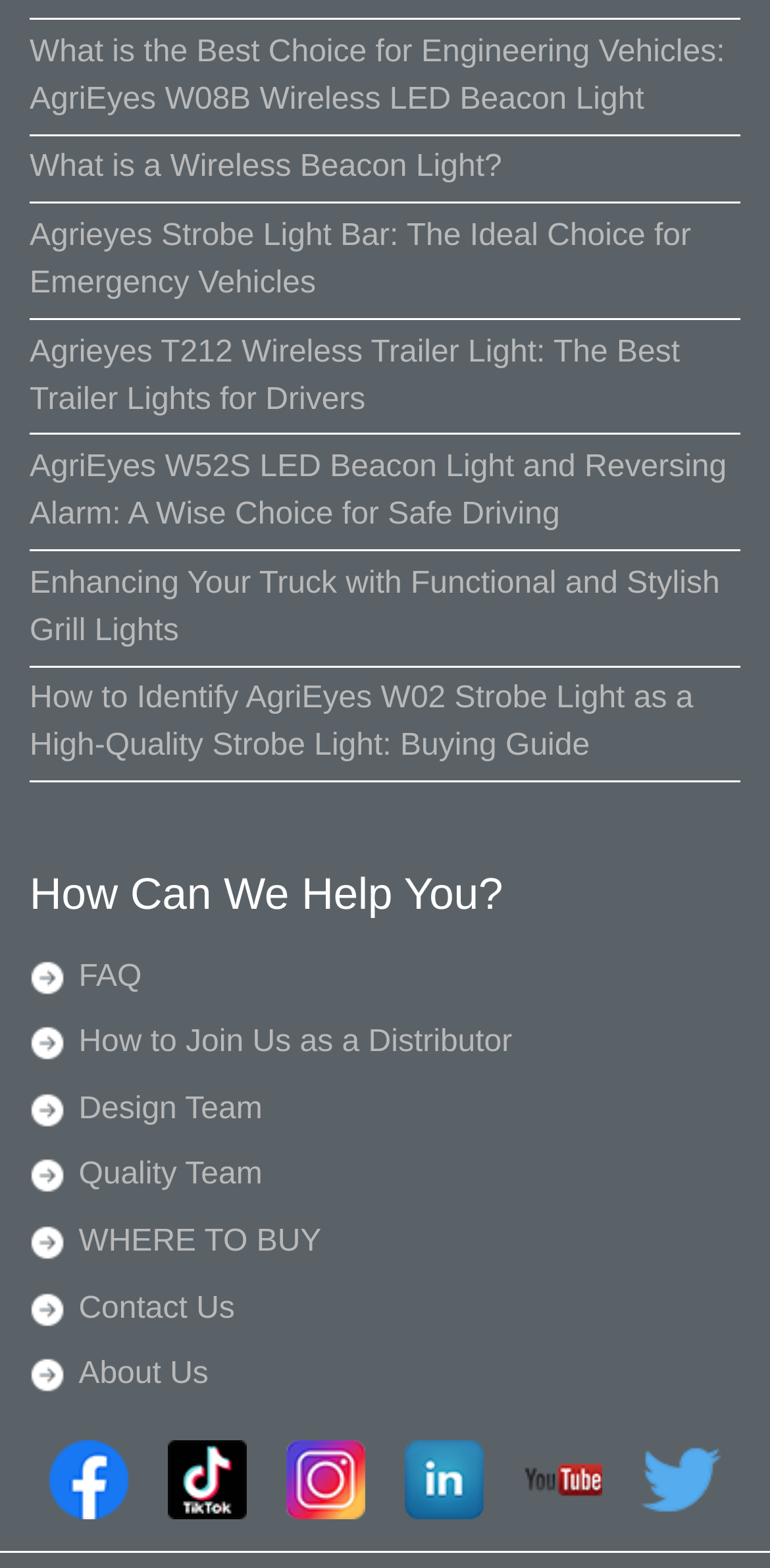Locate the bounding box of the UI element with the following description: "WHERE TO BUY".

[0.102, 0.751, 0.417, 0.803]